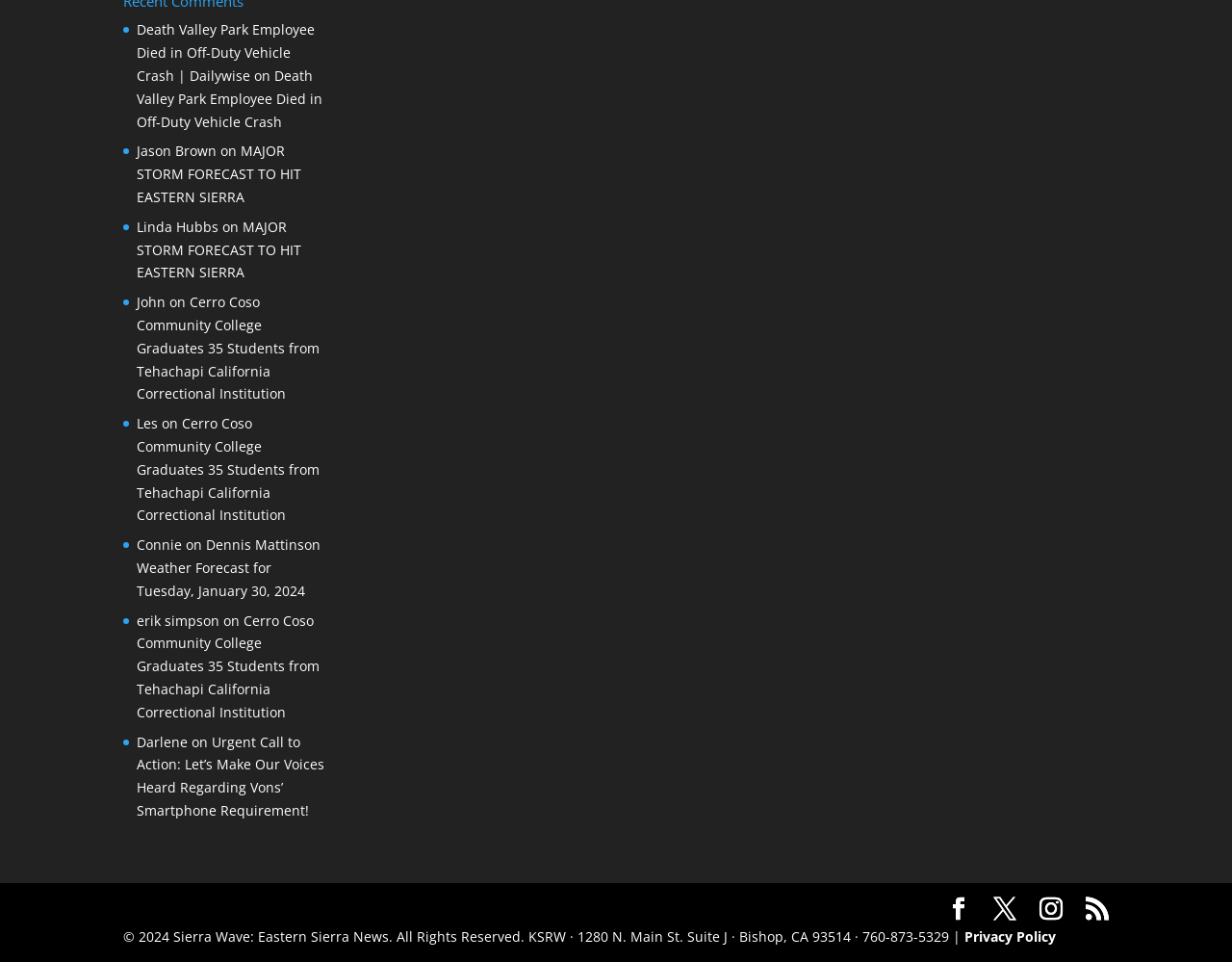Could you specify the bounding box coordinates for the clickable section to complete the following instruction: "Visit Cerro Coso Community College news"?

[0.111, 0.305, 0.259, 0.419]